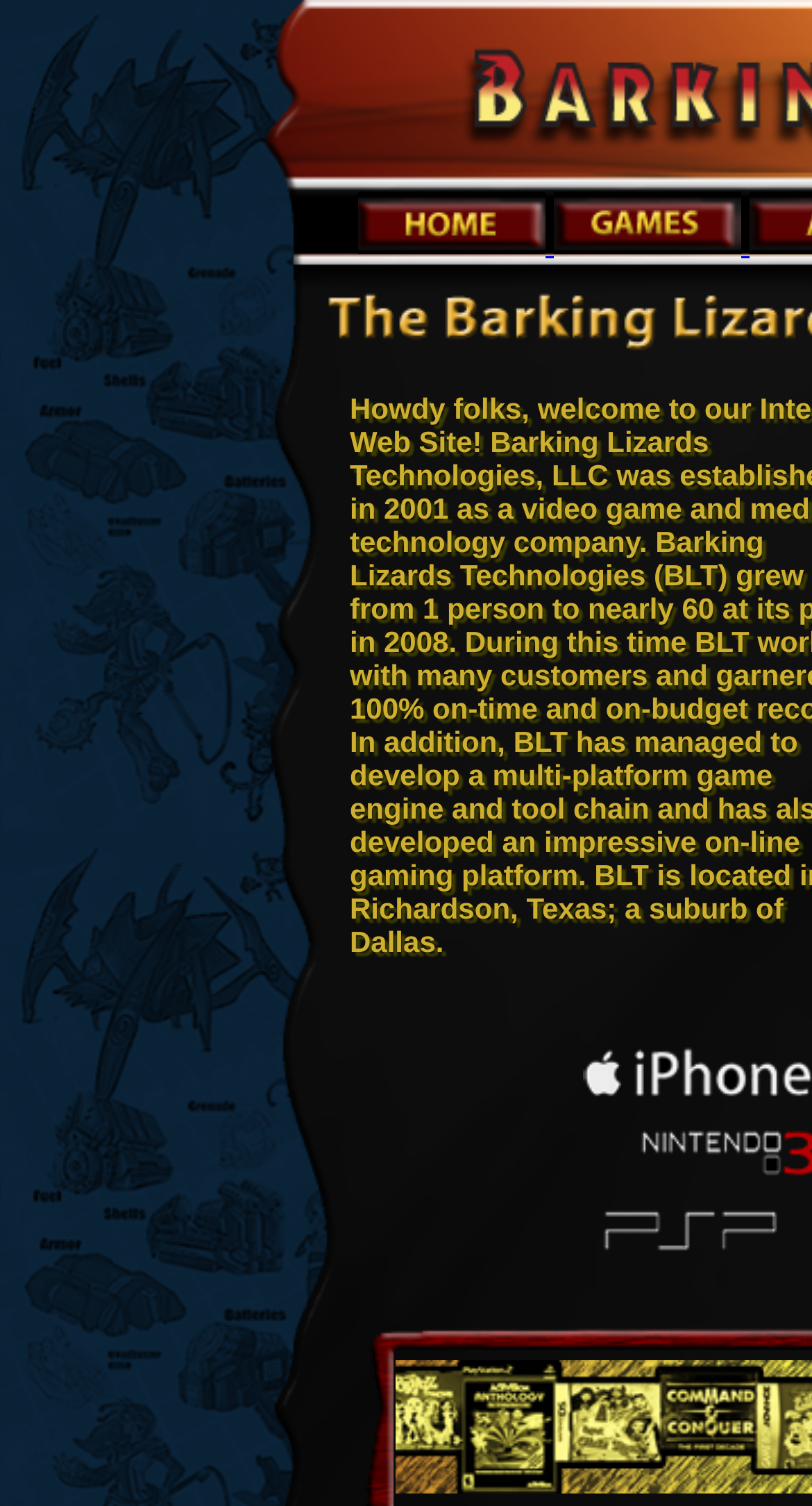Locate the bounding box coordinates of the UI element described by: "alt="Home Page" name="butHome"". Provide the coordinates as four float numbers between 0 and 1, formatted as [left, top, right, bottom].

[0.441, 0.151, 0.682, 0.174]